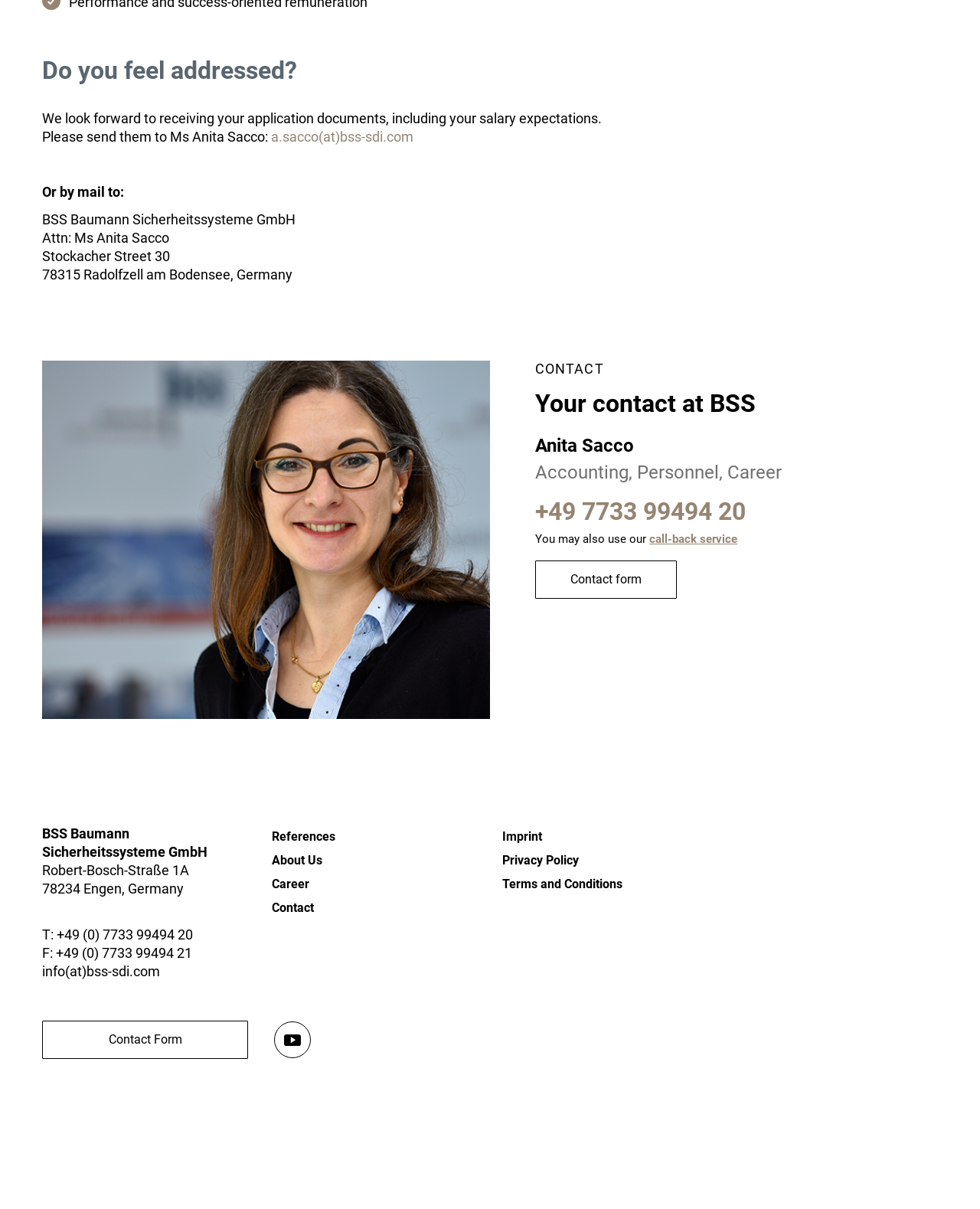What is the name of the company?
Answer with a single word or phrase by referring to the visual content.

BSS Baumann Sicherheitssysteme GmbH